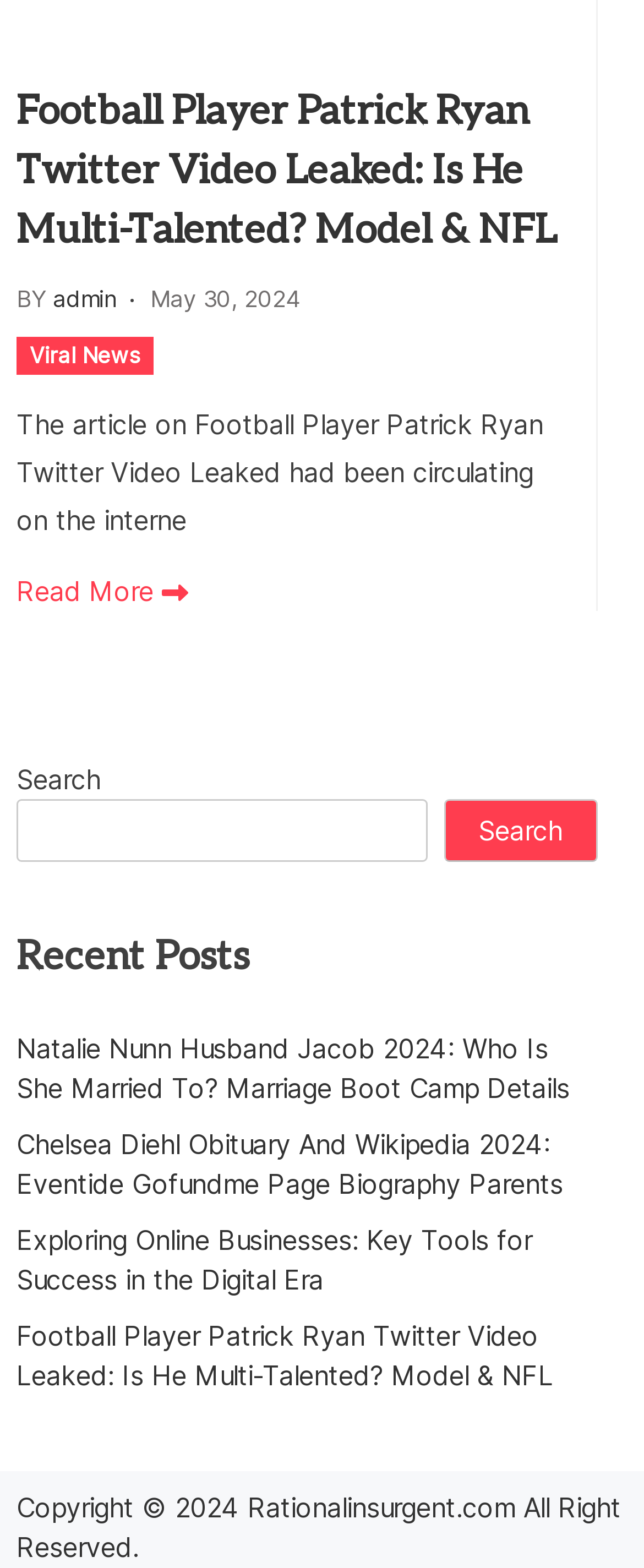What is the category of the article about Football Player Patrick Ryan?
Please respond to the question thoroughly and include all relevant details.

The answer can be found by looking at the category information provided above the article, which is 'Viral News'.